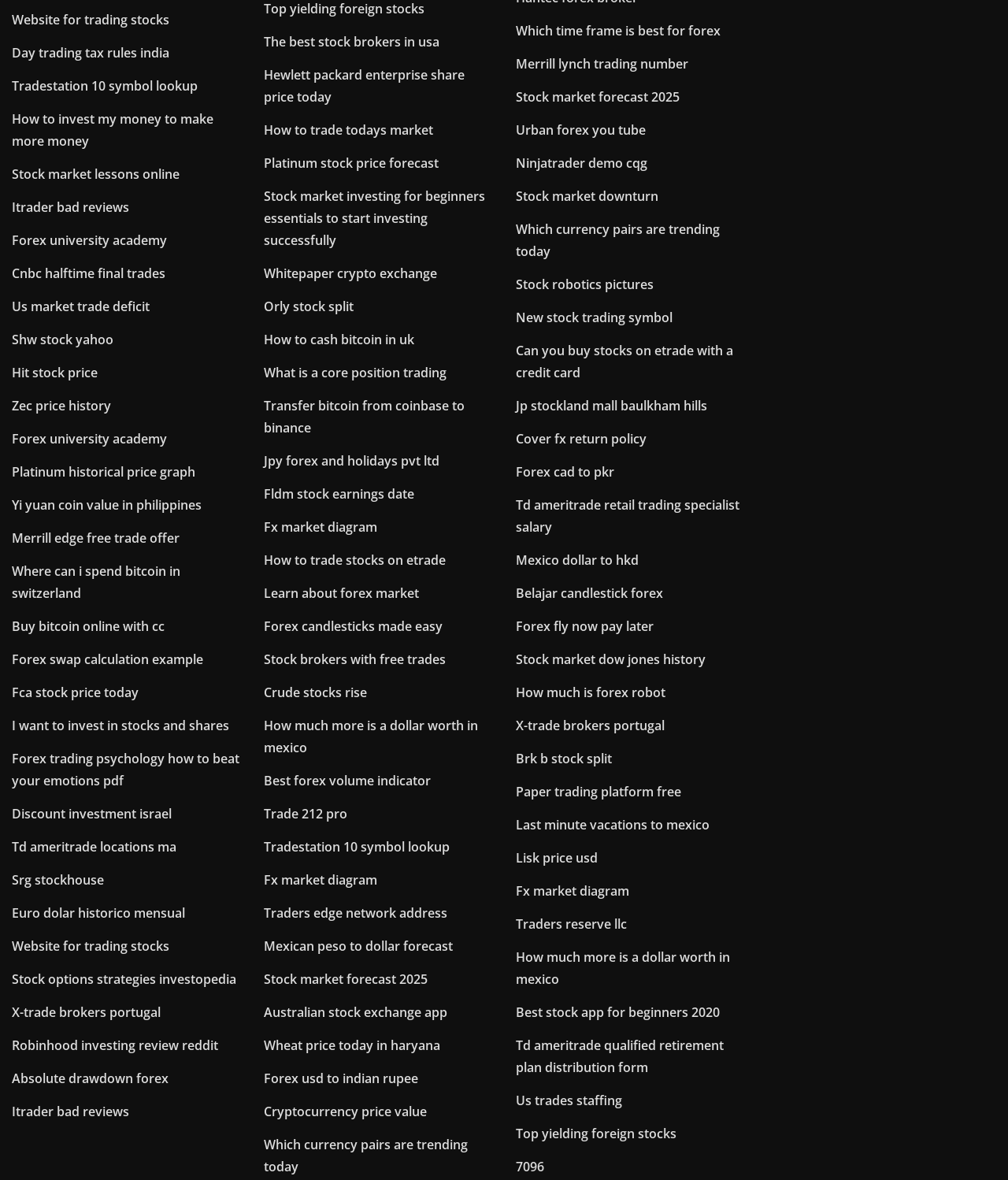Please mark the clickable region by giving the bounding box coordinates needed to complete this instruction: "Check 'Stock market lessons online'".

[0.012, 0.14, 0.178, 0.155]